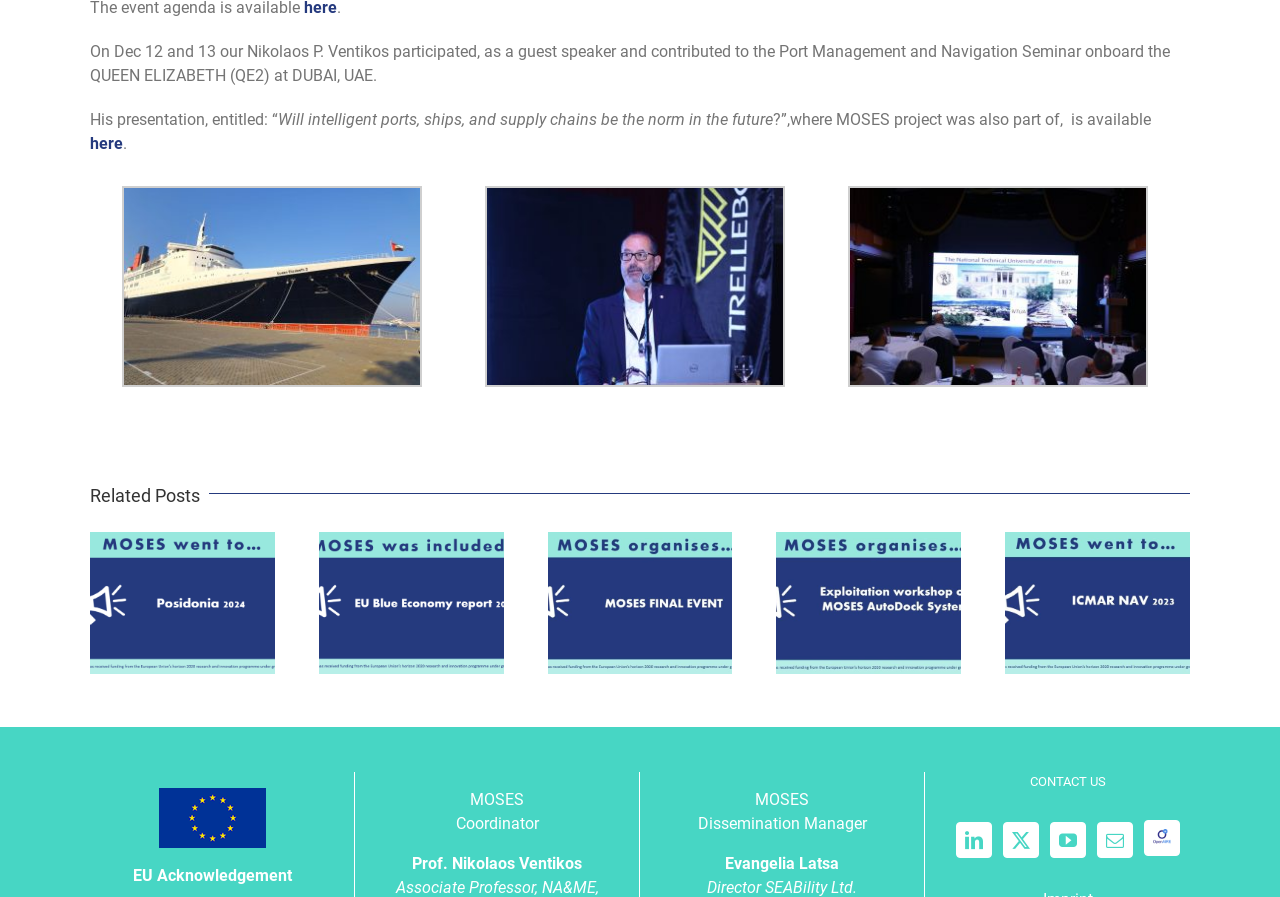Using the description: "MOSES Final Event, 05.12.2023", determine the UI element's bounding box coordinates. Ensure the coordinates are in the format of four float numbers between 0 and 1, i.e., [left, top, right, bottom].

[0.3, 0.618, 0.411, 0.734]